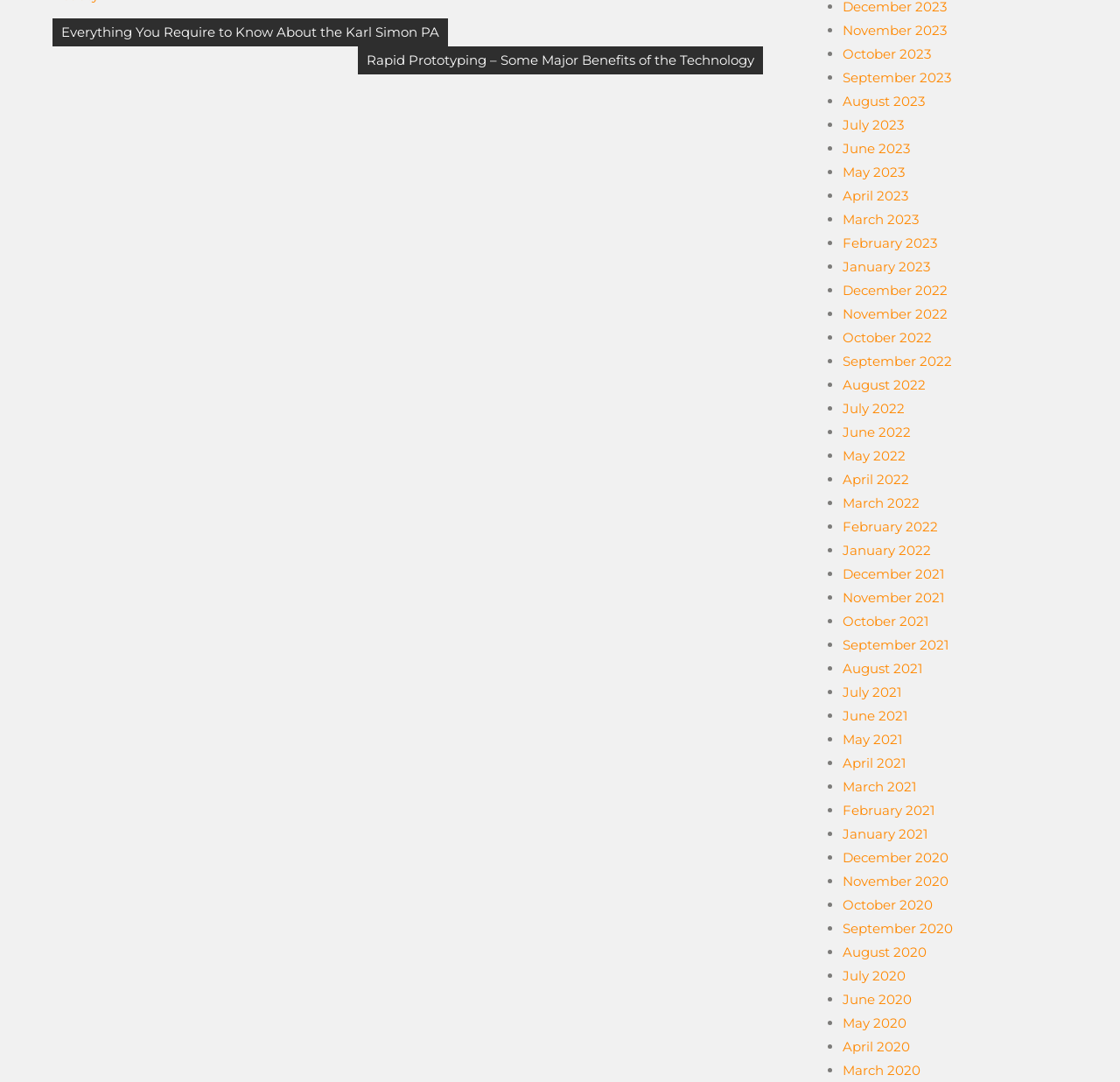Please identify the bounding box coordinates of the clickable area that will allow you to execute the instruction: "View posts from November 2023".

[0.752, 0.021, 0.845, 0.036]